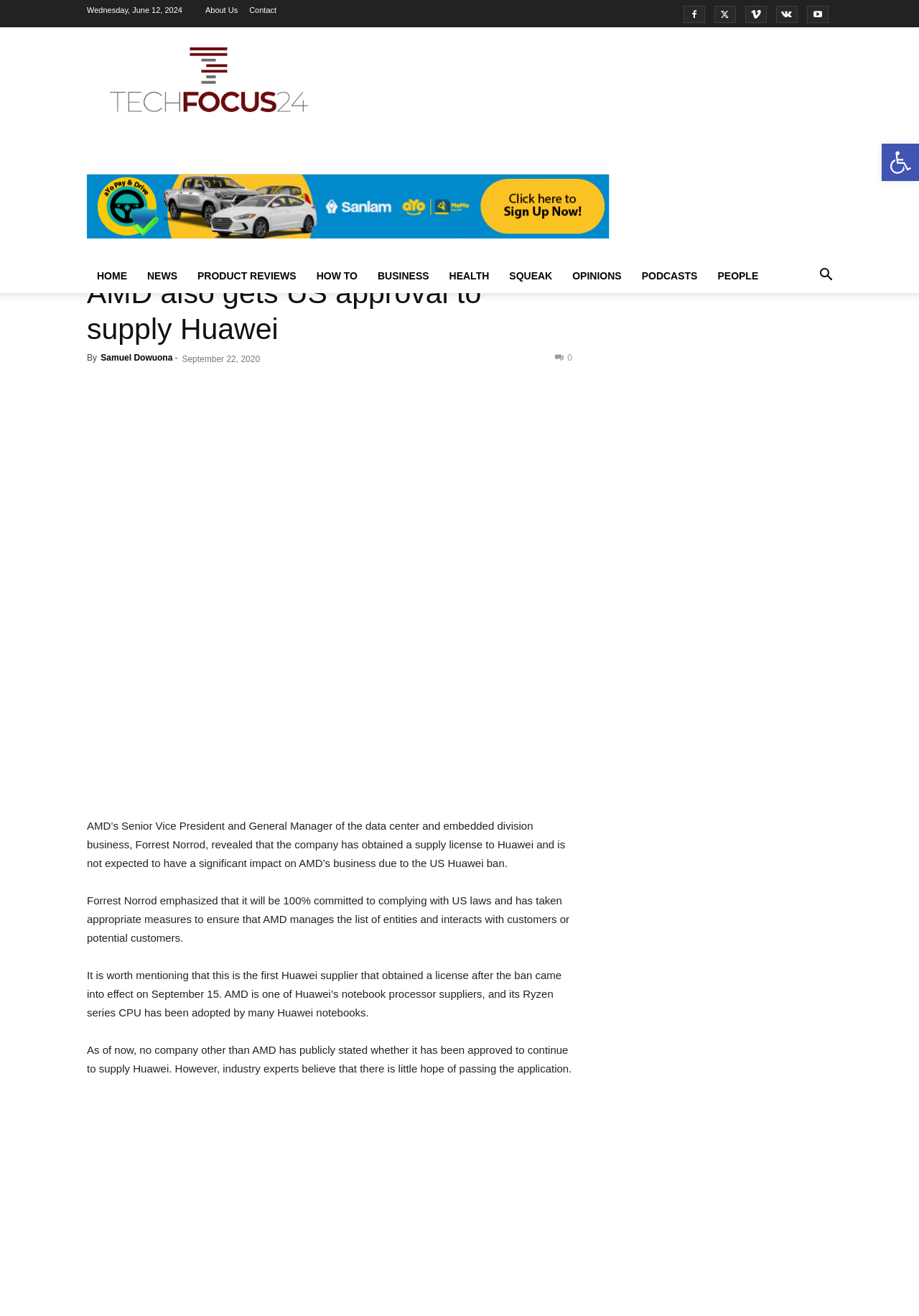Refer to the screenshot and give an in-depth answer to this question: What is the series of CPU adopted by many Huawei notebooks?

The article mentions that AMD's Ryzen series CPU has been adopted by many Huawei notebooks.